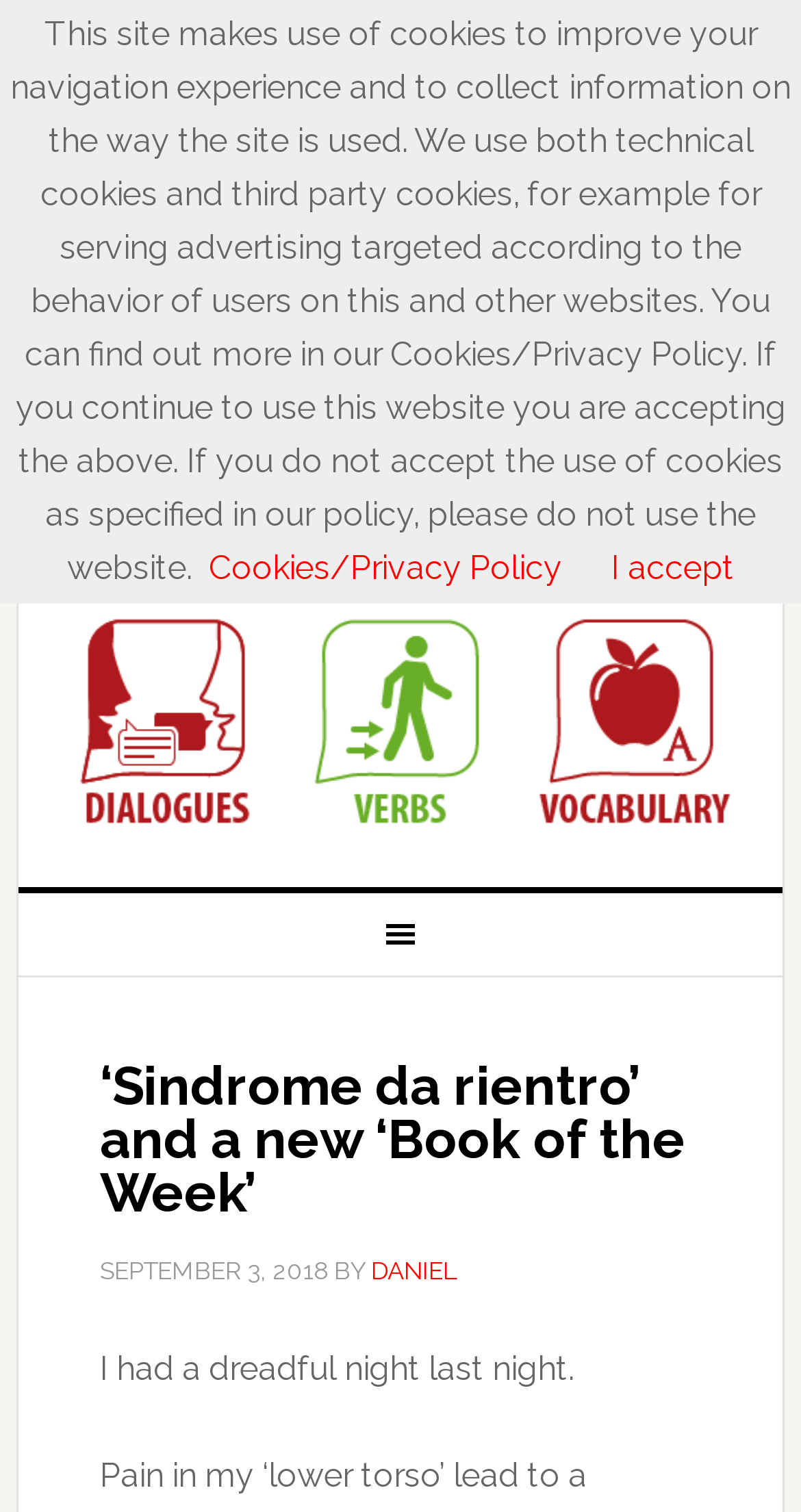How many images are in the secondary navigation?
Examine the image and provide an in-depth answer to the question.

I counted the number of images in the secondary navigation section, which starts with the first image and ends with the last image. There are 3 images in total, each associated with a link.